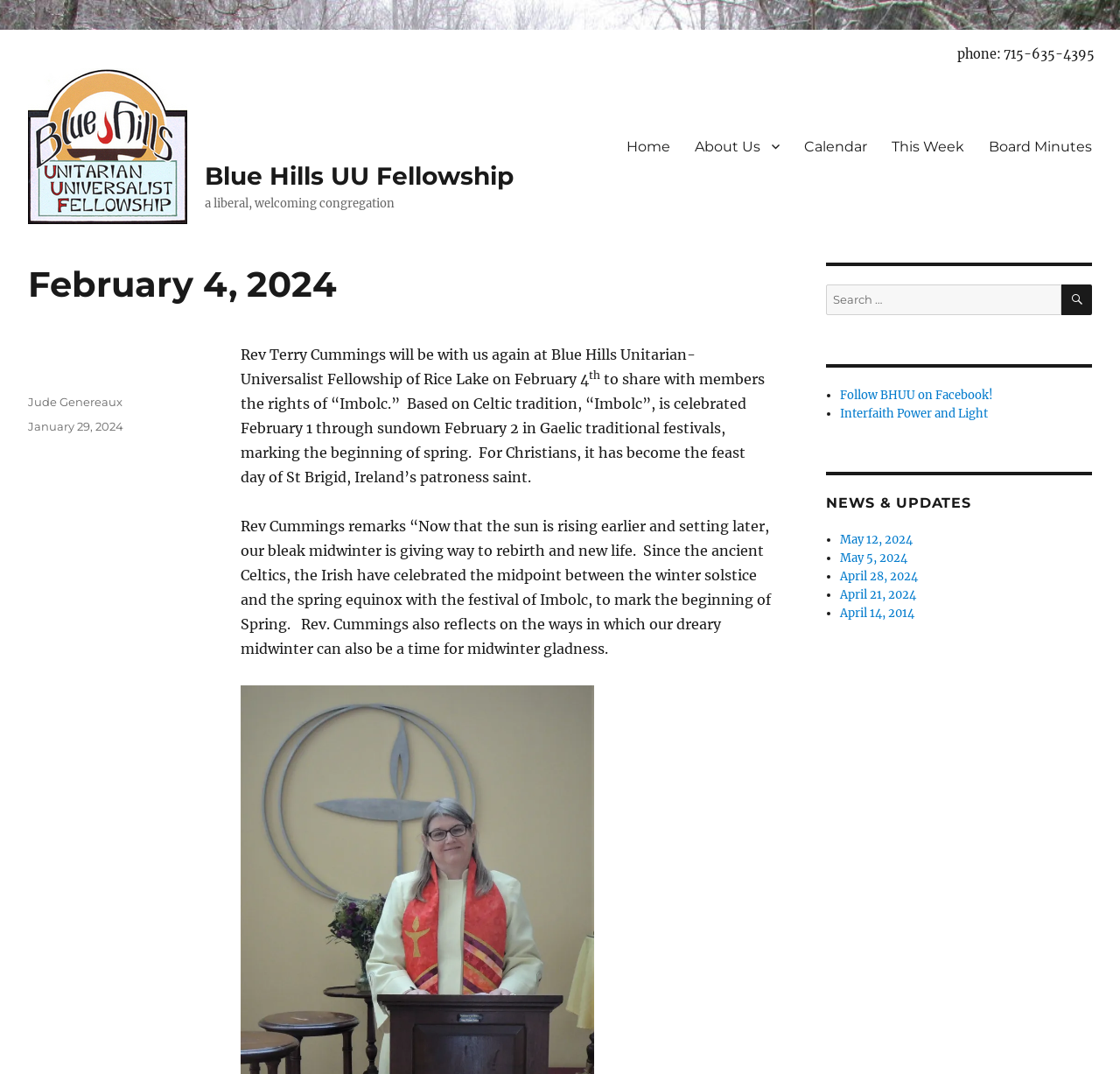Provide an in-depth caption for the webpage.

This webpage is about the Blue Hills Unitarian-Universalist Fellowship of Rice Lake, a liberal and welcoming congregation. At the top left, there is a logo of the fellowship, and next to it, a link to the fellowship's homepage. Below the logo, there is a navigation menu with links to different sections of the website, including "Home", "About Us", "Calendar", "This Week", and "Board Minutes".

On the left side of the page, there is a section with a heading that displays the date "February 4, 2024". Below the heading, there is a paragraph of text that announces Rev Terry Cummings' visit to the fellowship to share about the rights of "Imbolc", a Celtic tradition that marks the beginning of spring. The text also includes Rev Cummings' remarks about the significance of Imbolc.

On the right side of the page, there is a complementary section that contains a search bar, a navigation menu with links to social media and other websites, and a section titled "NEWS & UPDATES" that lists several news articles with dates ranging from April 14, 2014, to May 12, 2024.

At the bottom of the page, there is a footer section that displays the author's name, Jude Genereaux, and the date the article was posted, January 29, 2024.